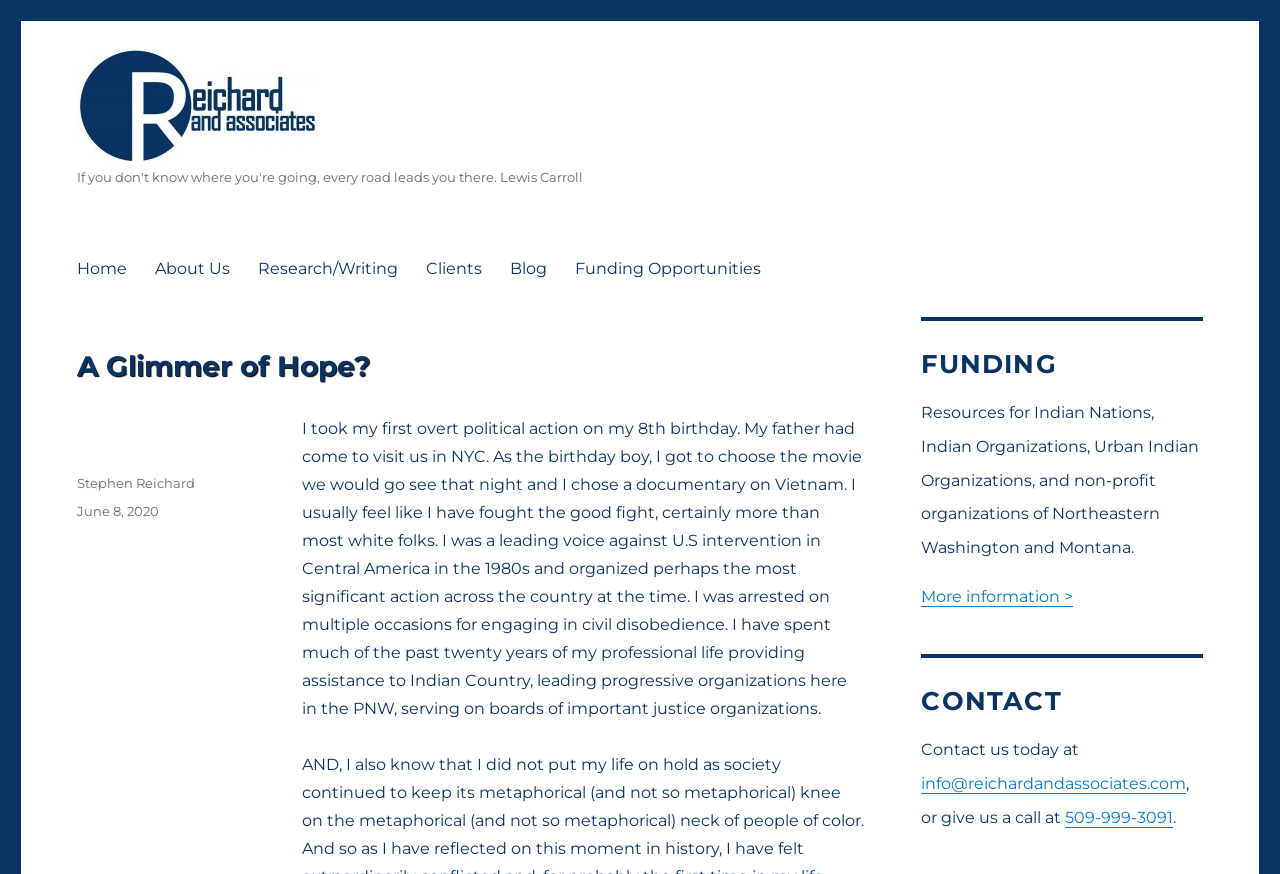Respond to the following question with a brief word or phrase:
What is the date of the blog post?

June 8, 2020